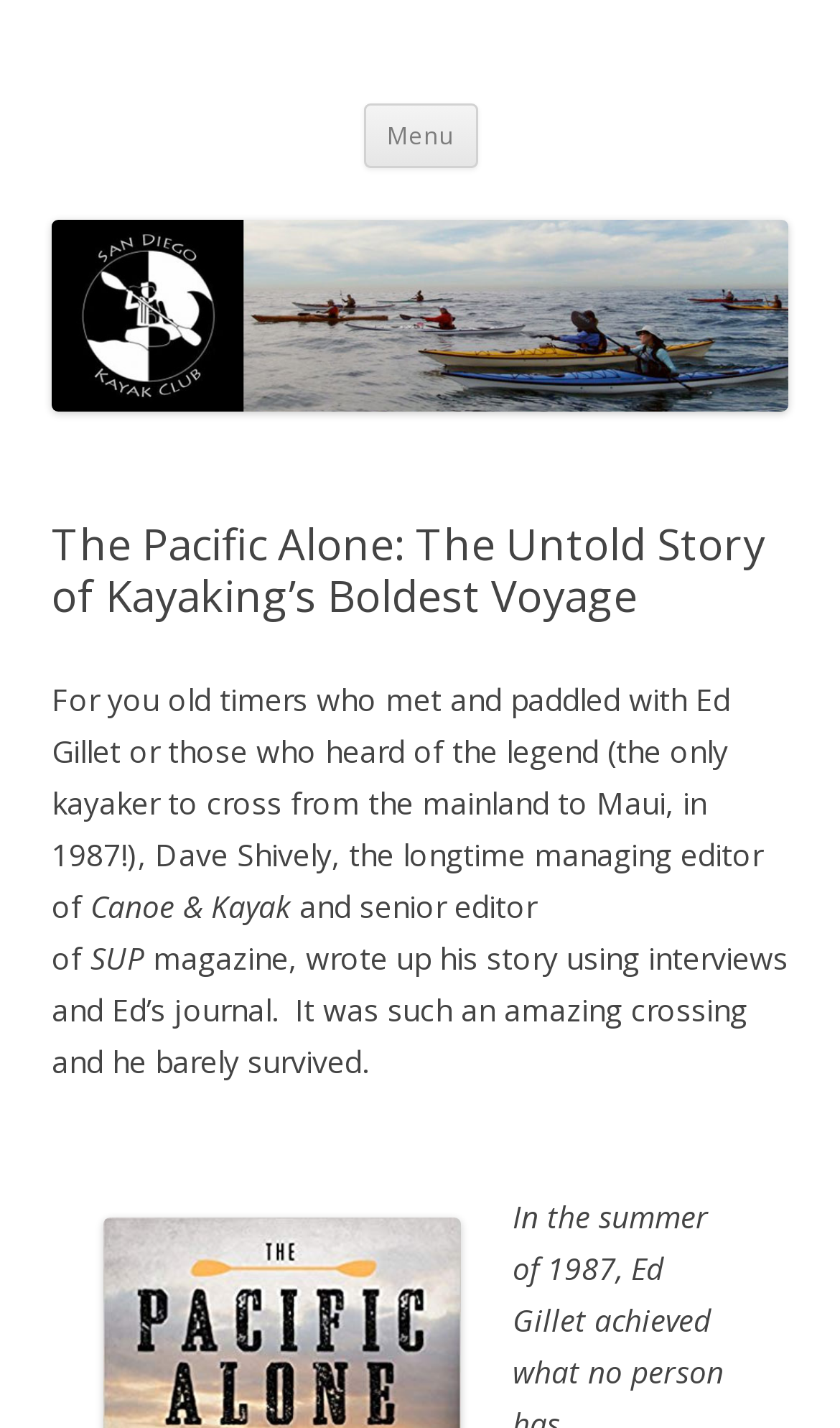Please answer the following question using a single word or phrase: 
What is the topic of the story on this webpage?

Kayaking